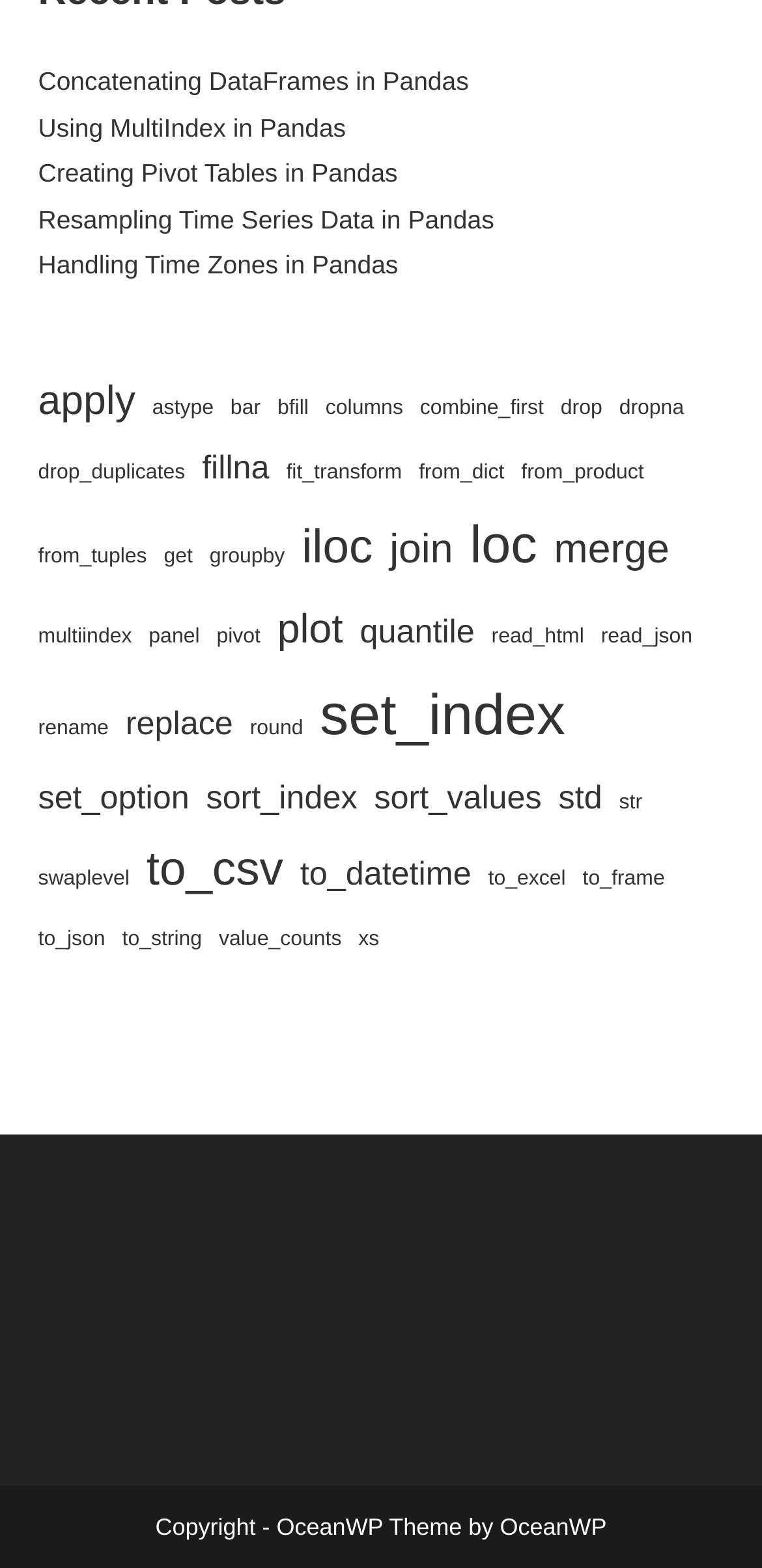Provide the bounding box coordinates of the HTML element this sentence describes: "Concatenating DataFrames in Pandas". The bounding box coordinates consist of four float numbers between 0 and 1, i.e., [left, top, right, bottom].

[0.05, 0.043, 0.615, 0.061]